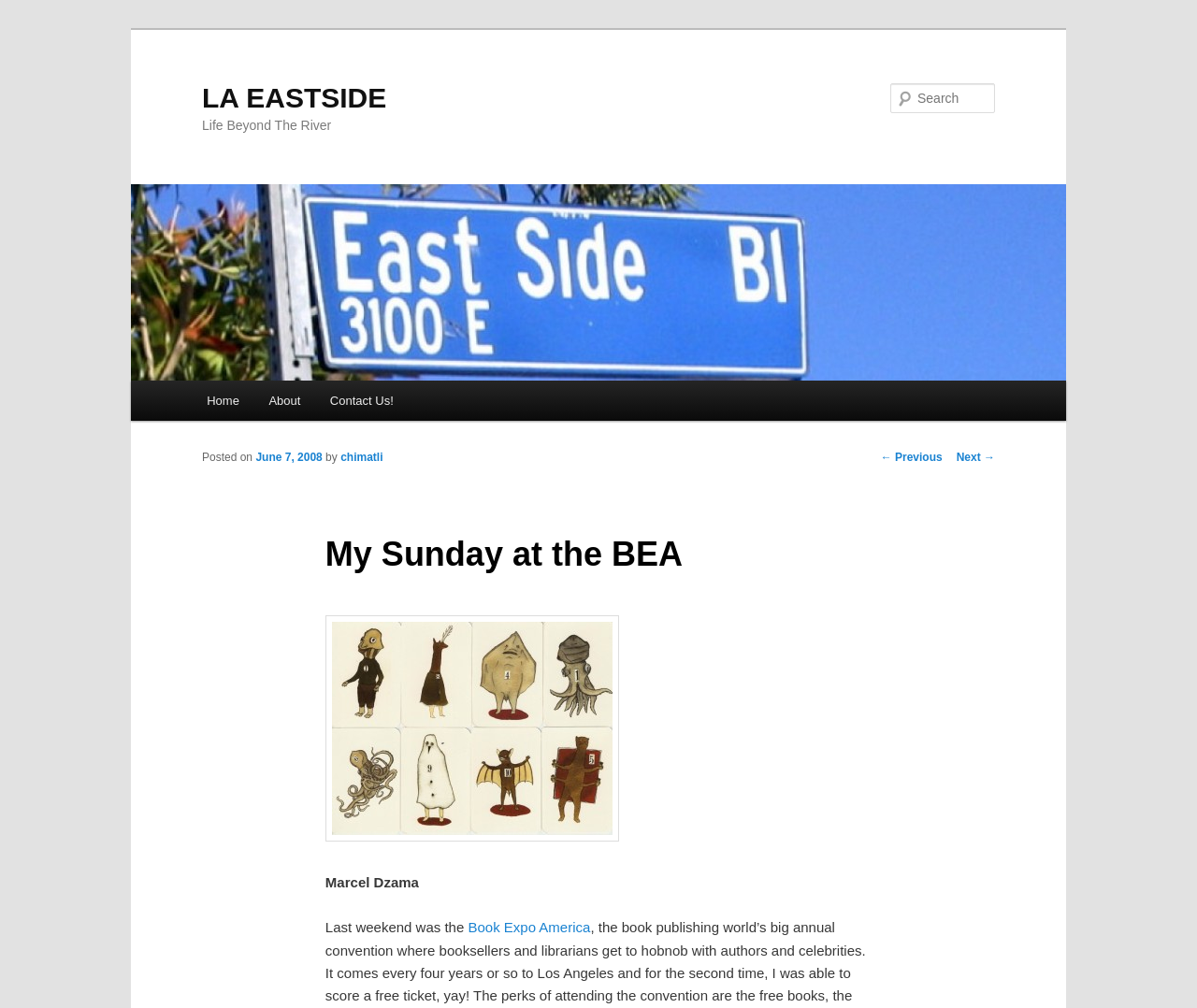Determine the bounding box coordinates of the clickable element to achieve the following action: 'Download the sample'. Provide the coordinates as four float values between 0 and 1, formatted as [left, top, right, bottom].

None